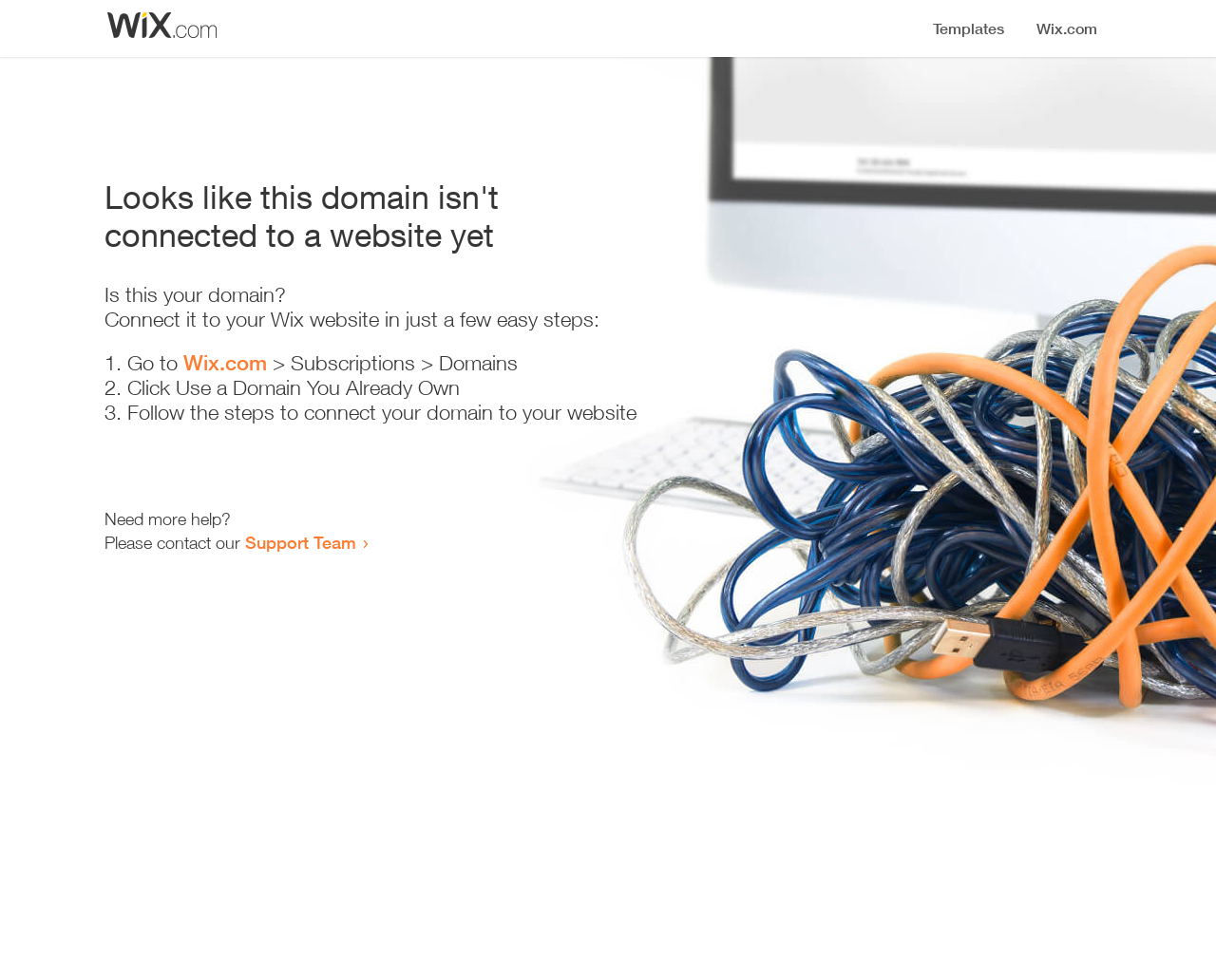Determine the main headline from the webpage and extract its text.

Looks like this domain isn't
connected to a website yet